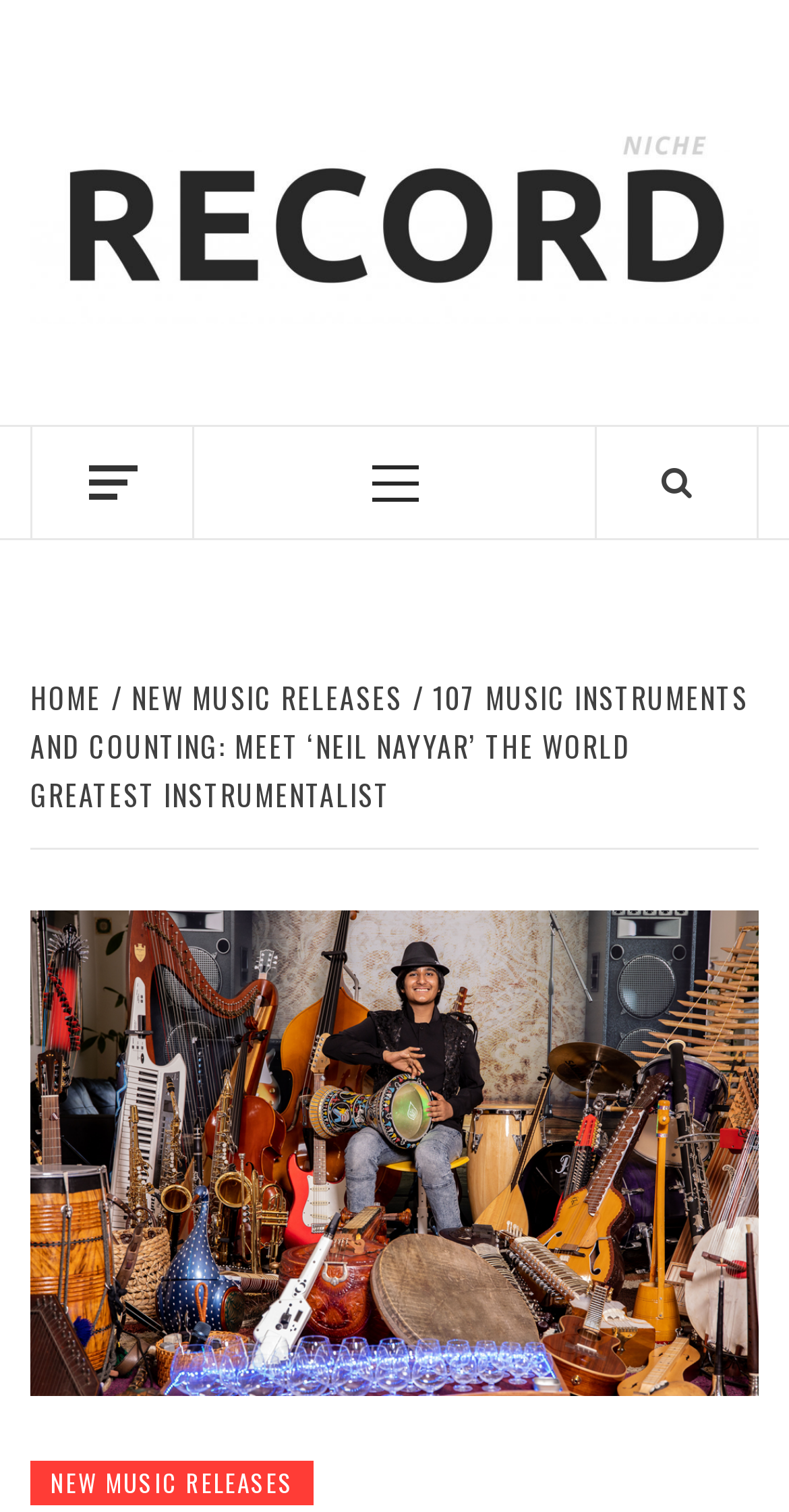Provide the bounding box coordinates for the UI element that is described by this text: "Home". The coordinates should be in the form of four float numbers between 0 and 1: [left, top, right, bottom].

[0.038, 0.447, 0.141, 0.475]